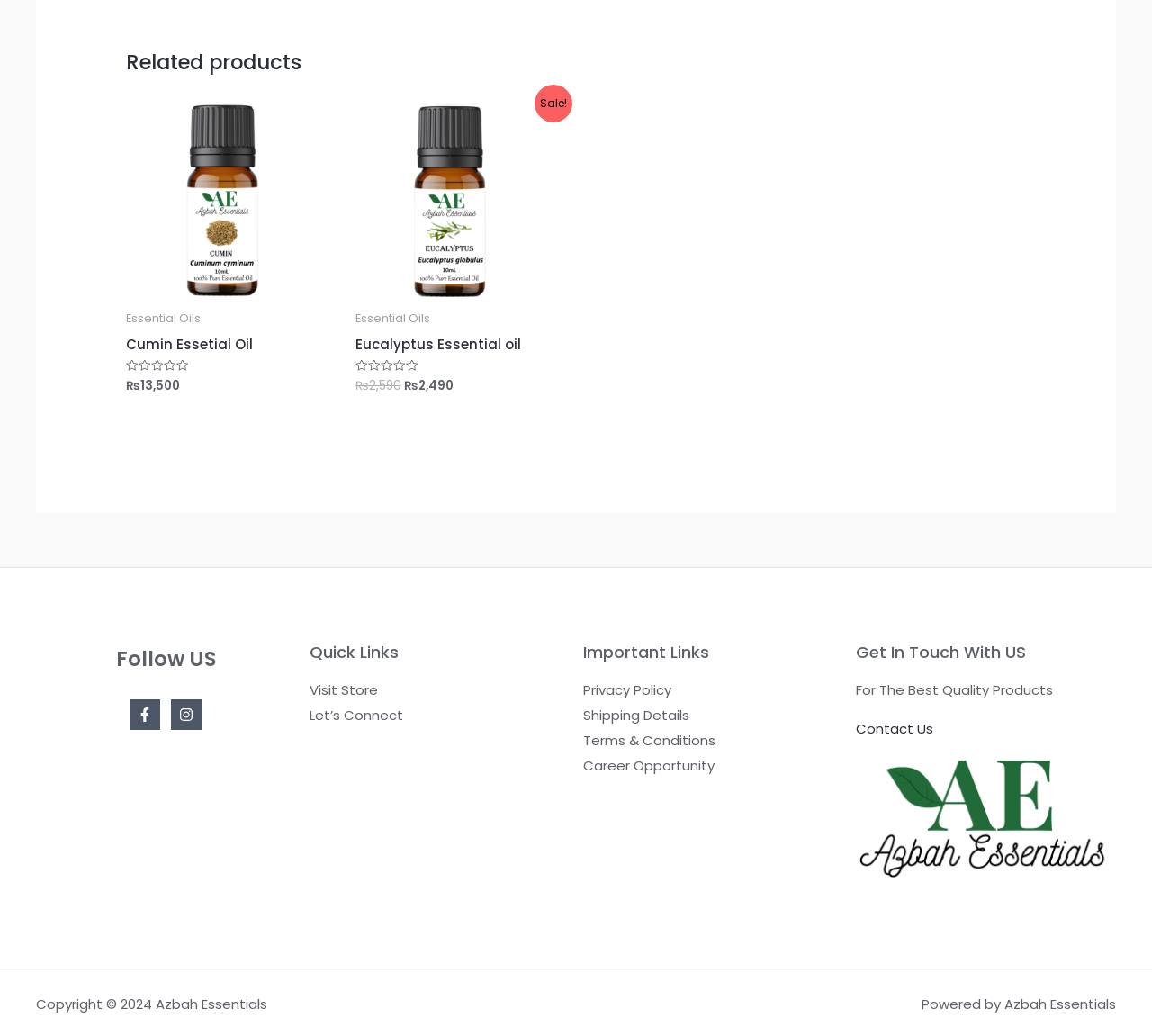Indicate the bounding box coordinates of the element that needs to be clicked to satisfy the following instruction: "Click on Cumin Essential Oil". The coordinates should be four float numbers between 0 and 1, i.e., [left, top, right, bottom].

[0.109, 0.324, 0.22, 0.348]